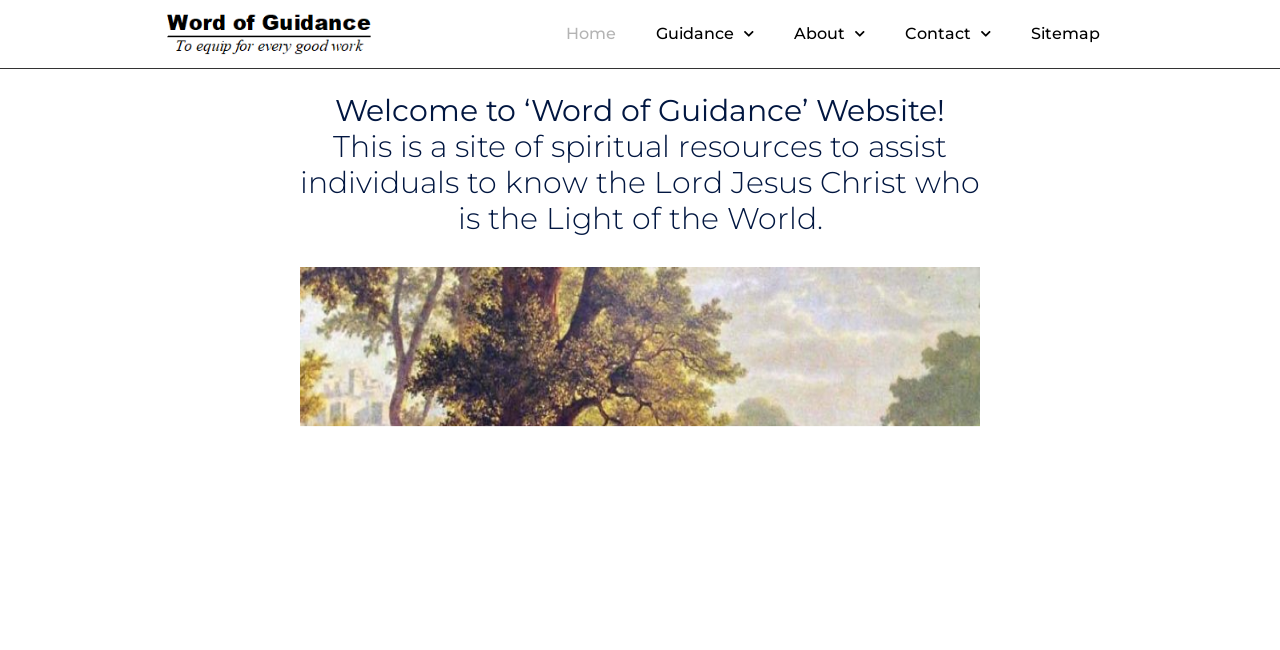Please respond to the question using a single word or phrase:
What is the icon used in the menu items?

uf078